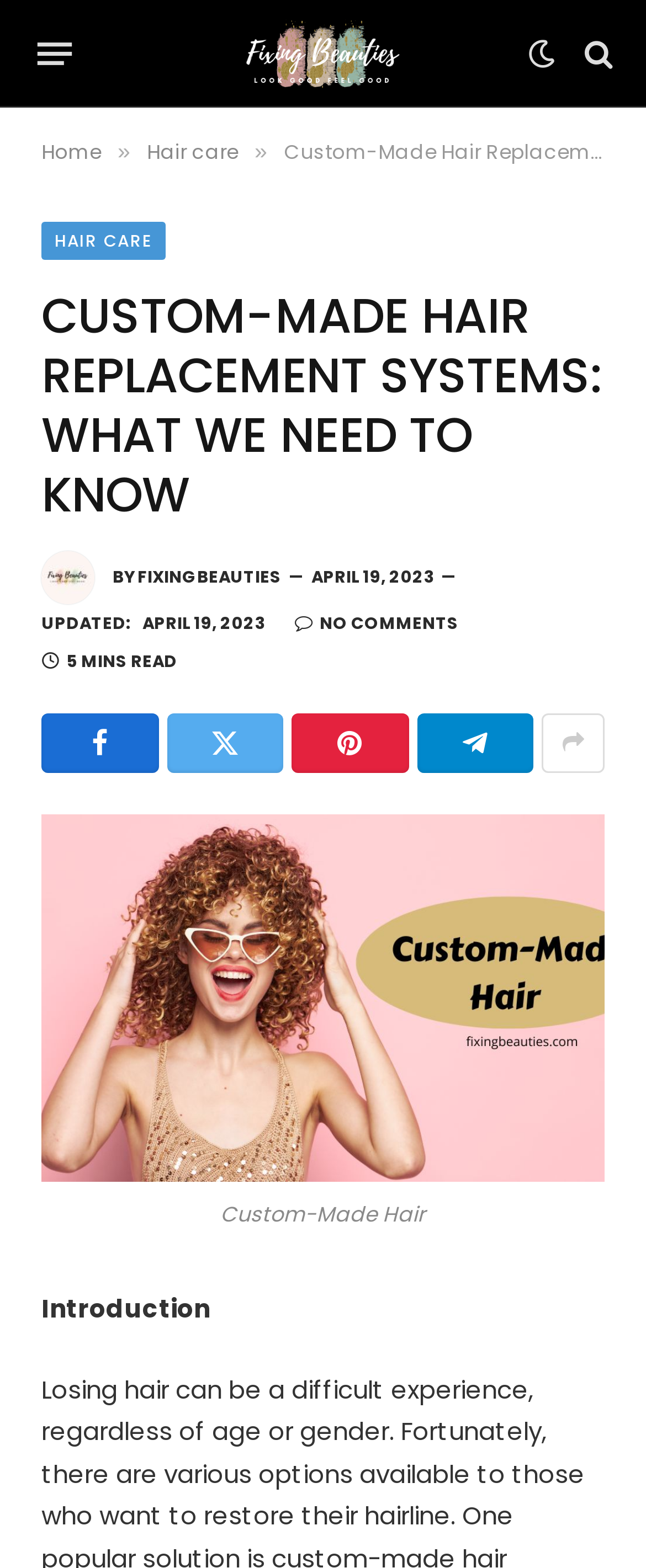Given the description "Hair care", provide the bounding box coordinates of the corresponding UI element.

[0.227, 0.088, 0.368, 0.106]